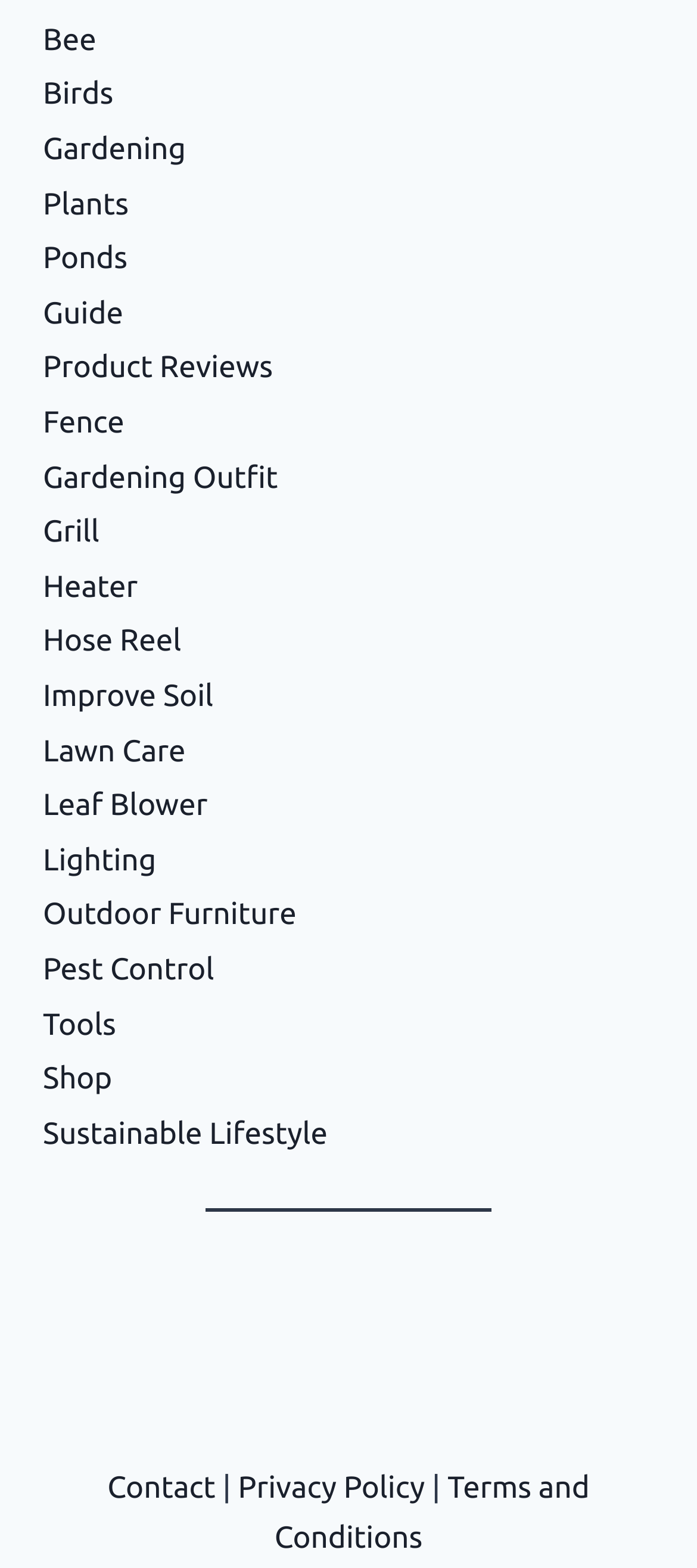Determine the bounding box coordinates of the clickable element to achieve the following action: 'click on Bee'. Provide the coordinates as four float values between 0 and 1, formatted as [left, top, right, bottom].

[0.062, 0.015, 0.138, 0.036]